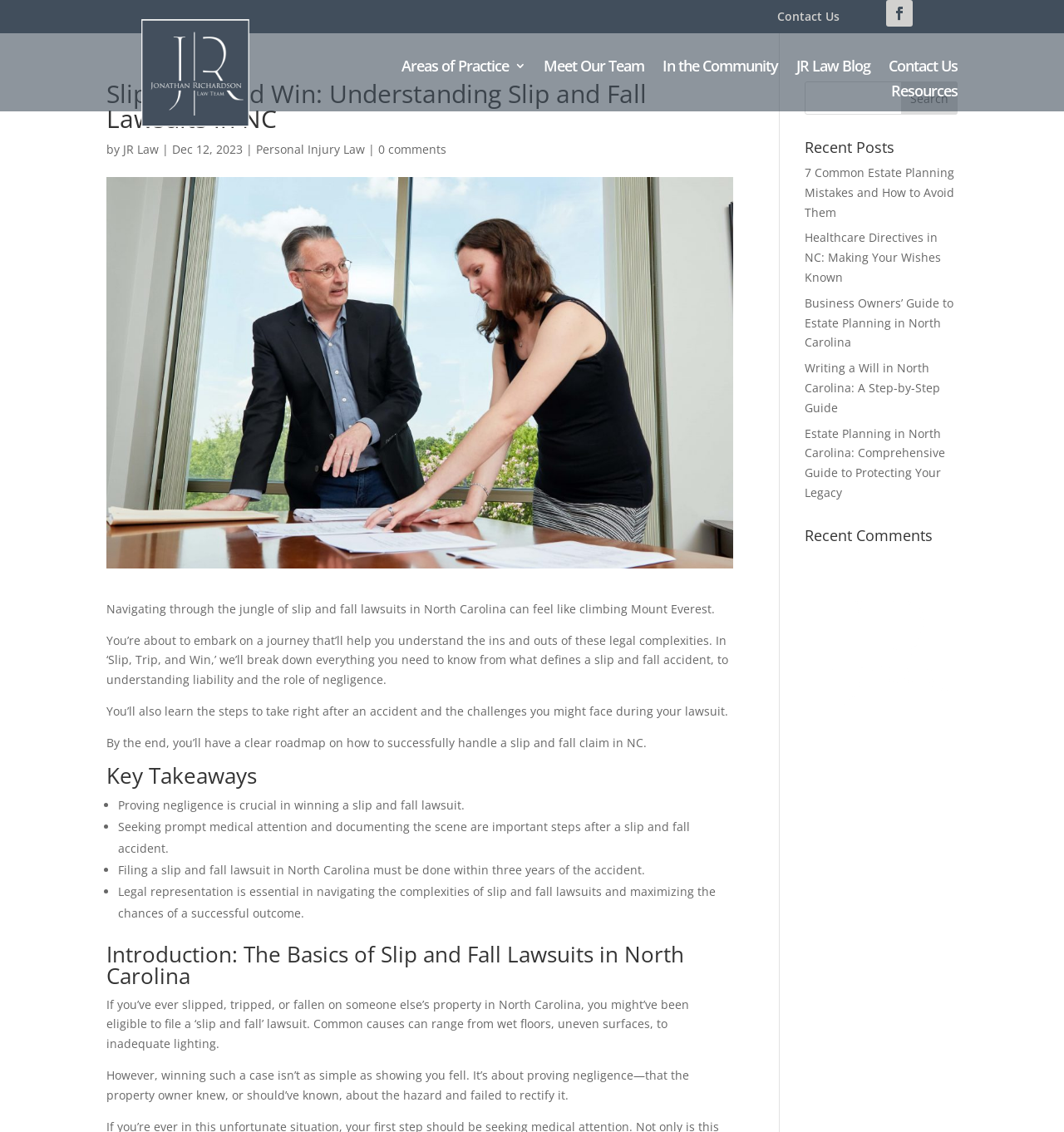Determine the bounding box coordinates for the clickable element required to fulfill the instruction: "Call the phone number". Provide the coordinates as four float numbers between 0 and 1, i.e., [left, top, right, bottom].

None